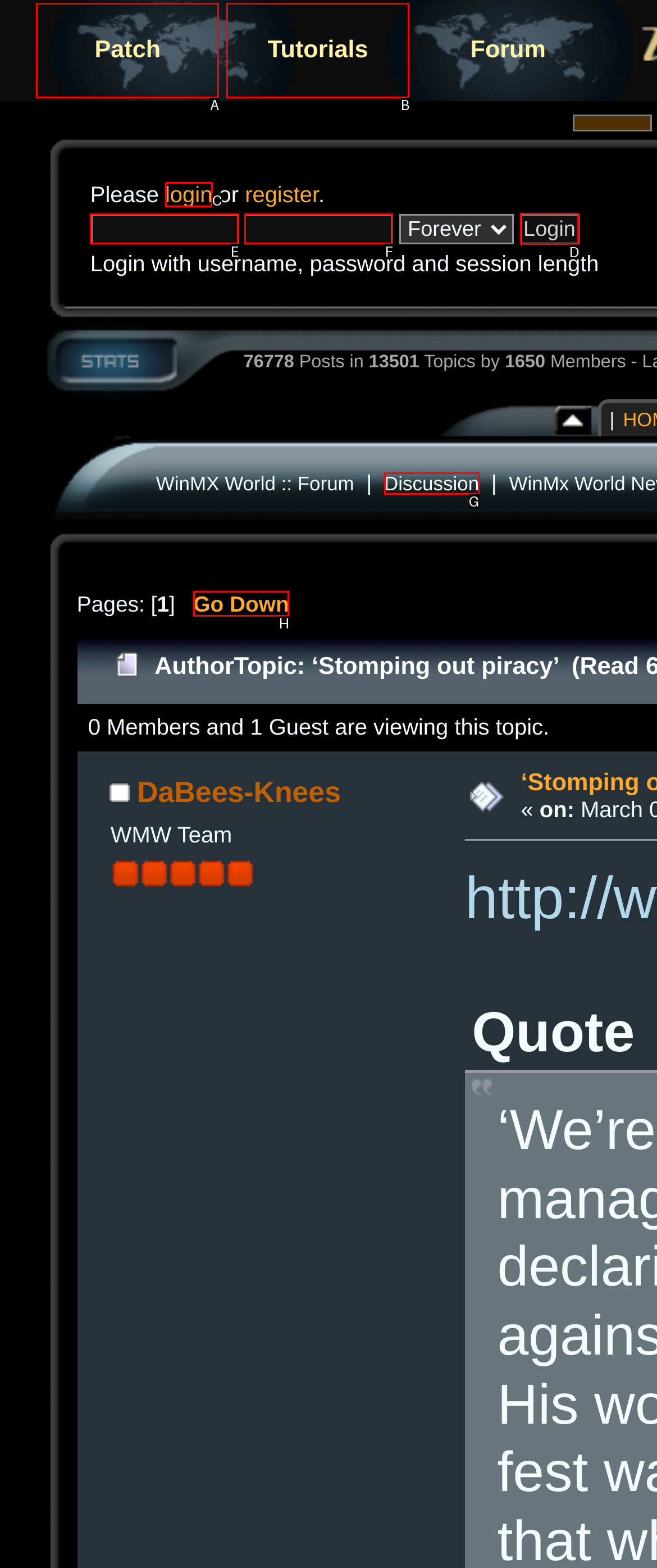Which option should be clicked to execute the following task: Click the 'Login' button? Respond with the letter of the selected option.

D